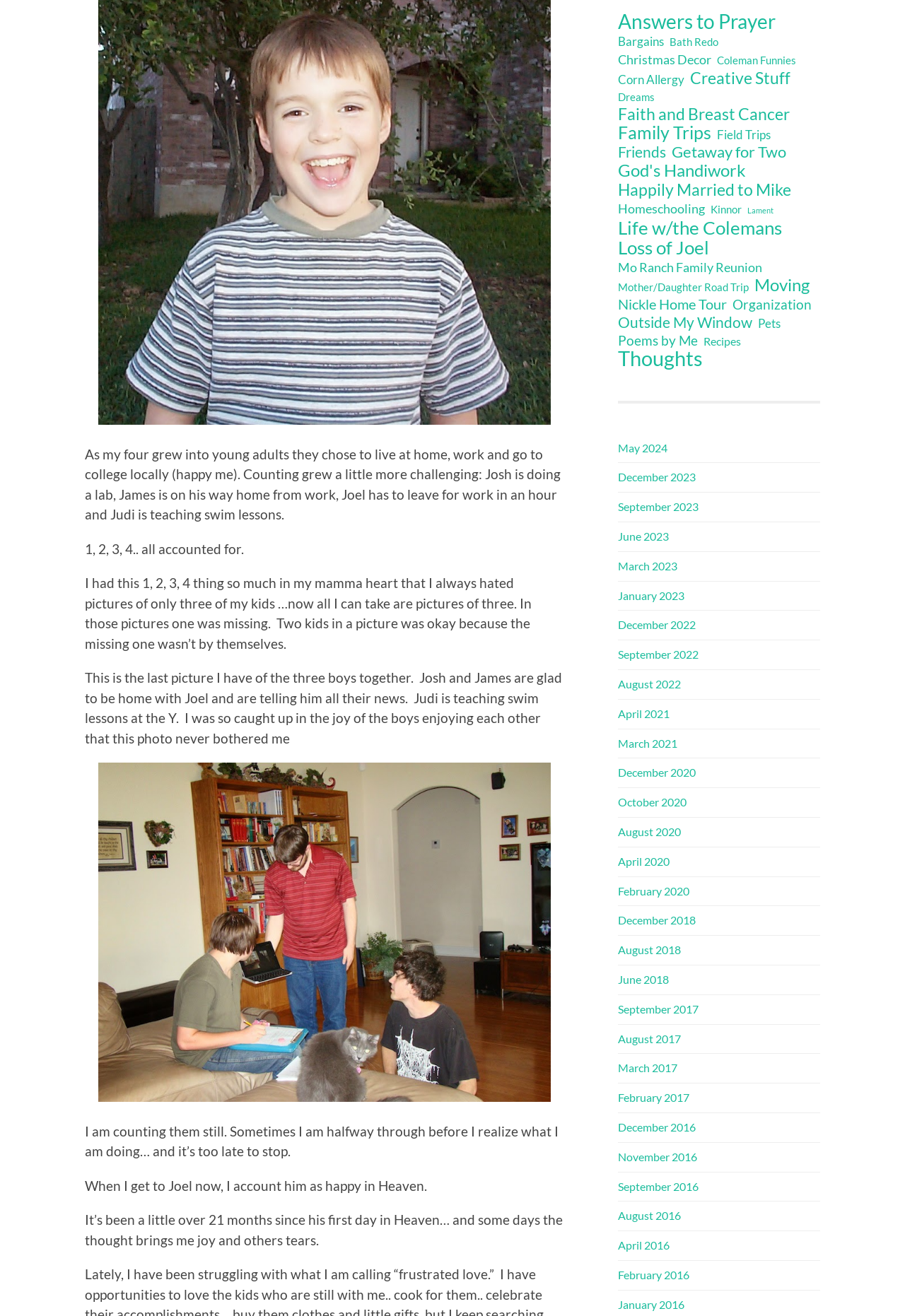Pinpoint the bounding box coordinates of the clickable area needed to execute the instruction: "Read 'Loss of Joel'". The coordinates should be specified as four float numbers between 0 and 1, i.e., [left, top, right, bottom].

[0.683, 0.181, 0.784, 0.194]